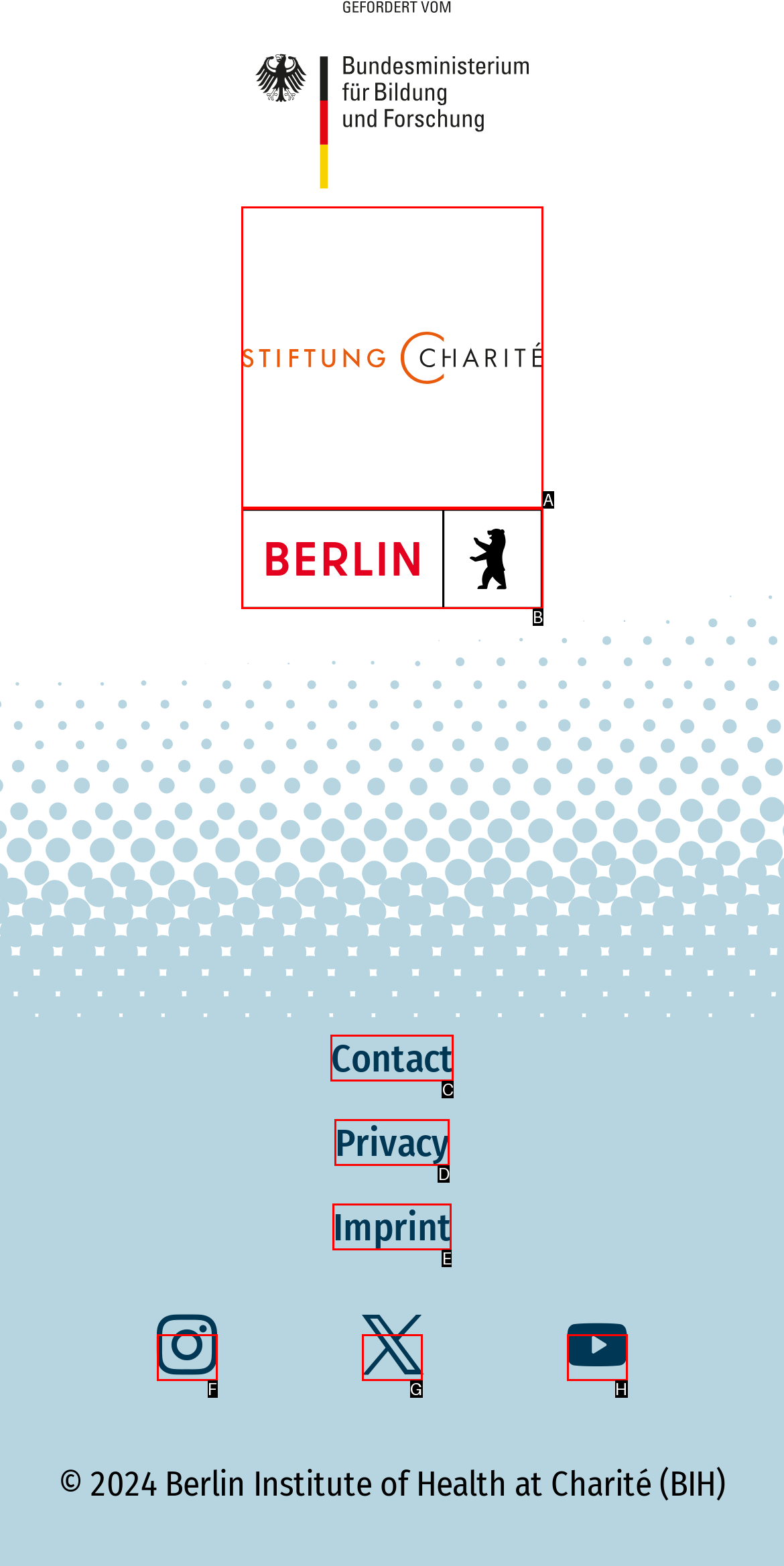Select the option that aligns with the description: Visit BIH on YouTube
Respond with the letter of the correct choice from the given options.

H